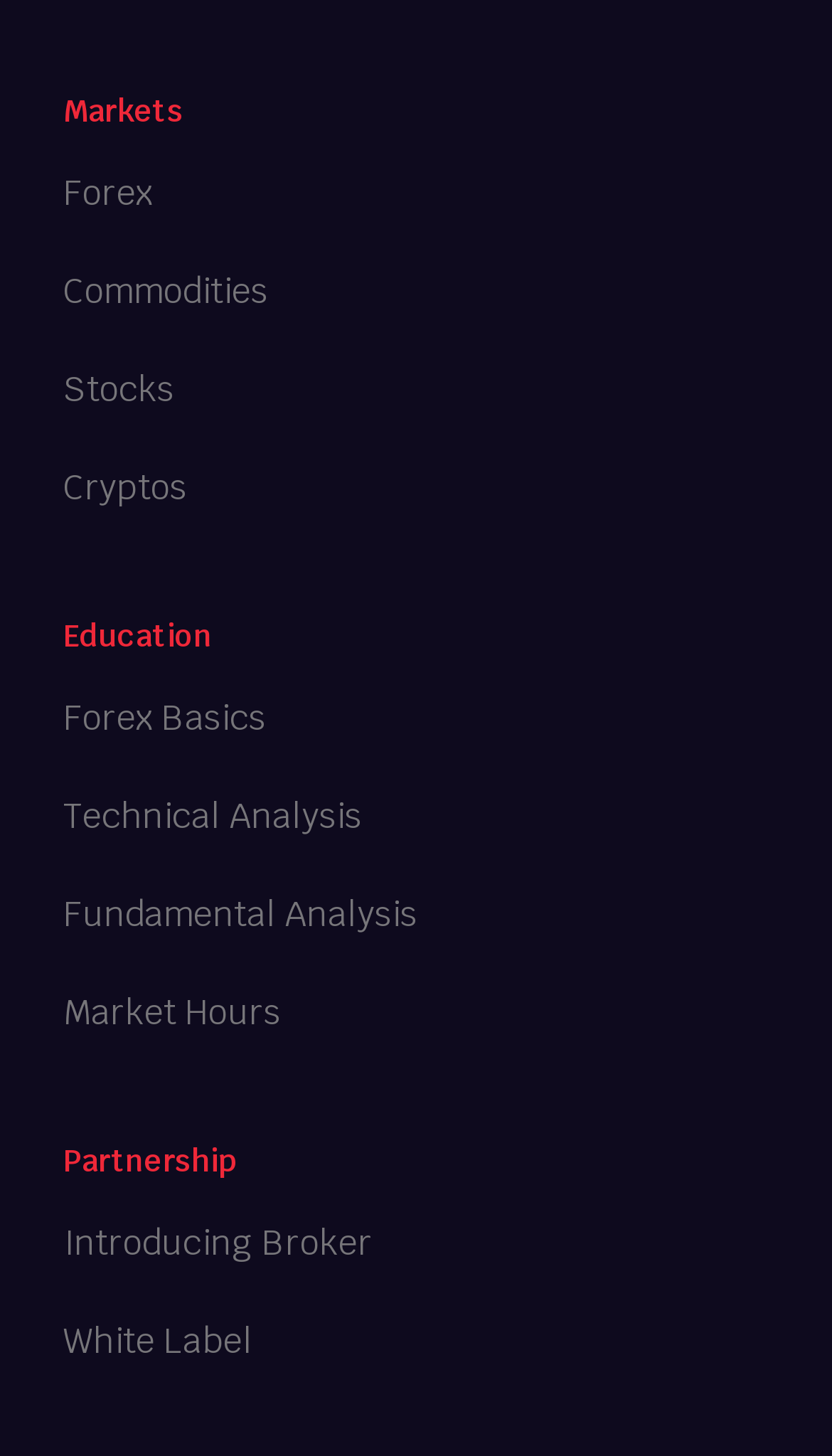How many education topics are listed?
Examine the image closely and answer the question with as much detail as possible.

I counted the number of links under the 'Education' heading, which are 'Forex Basics', 'Technical Analysis', 'Fundamental Analysis', and 'Market Hours', so there are 4 education topics listed.